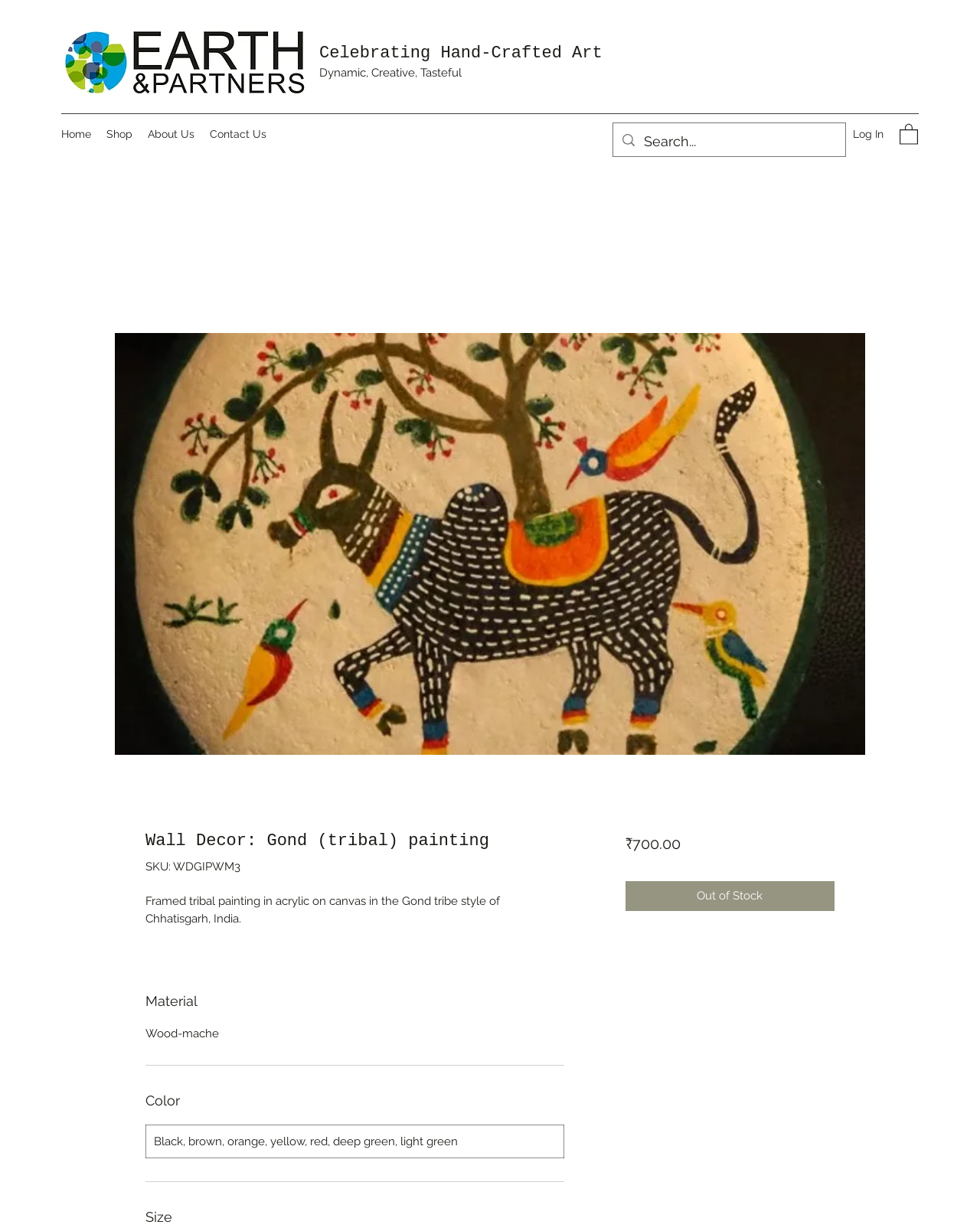Could you find the bounding box coordinates of the clickable area to complete this instruction: "Click on 'Pets'"?

None